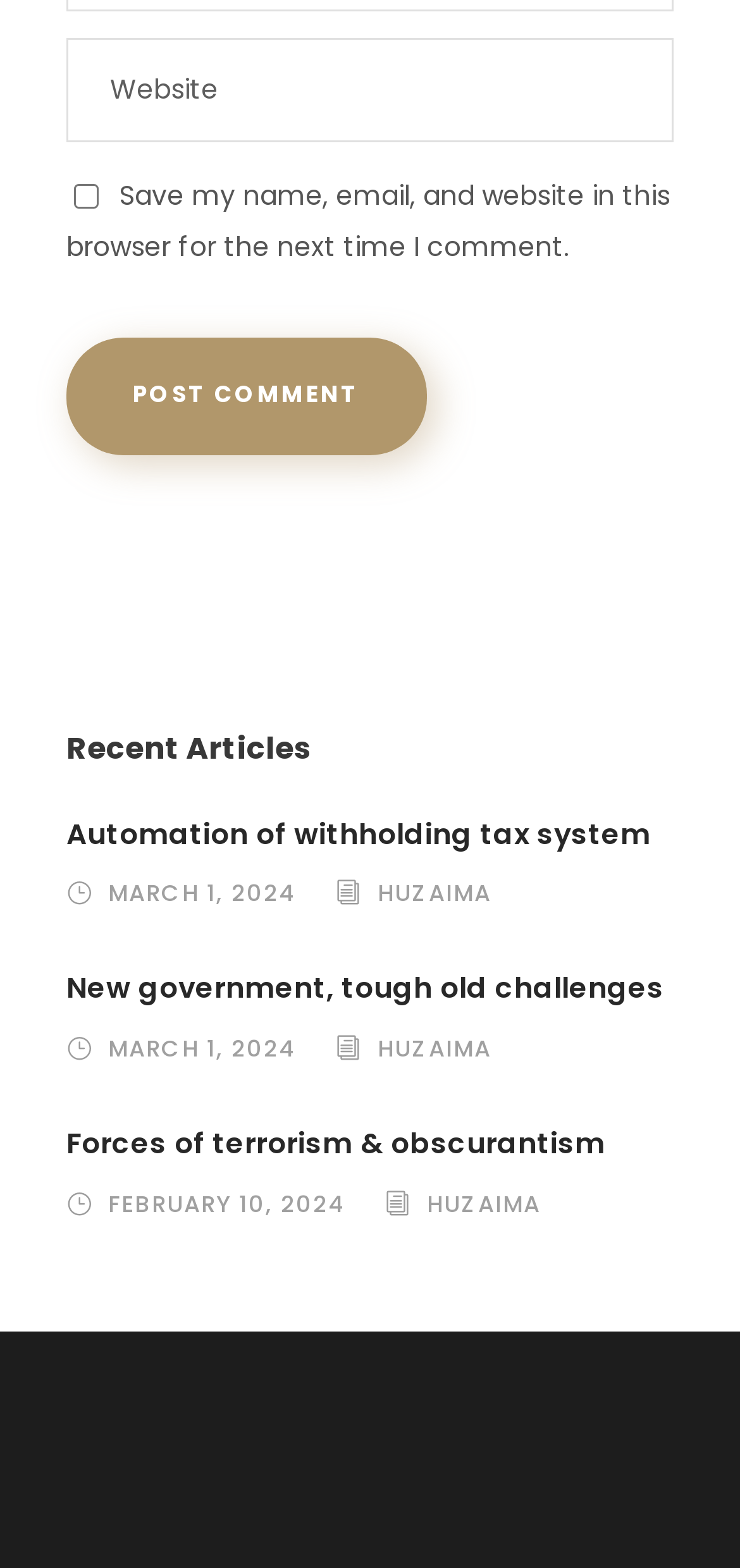Locate the UI element described as follows: "Huzaima". Return the bounding box coordinates as four float numbers between 0 and 1 in the order [left, top, right, bottom].

[0.51, 0.658, 0.664, 0.678]